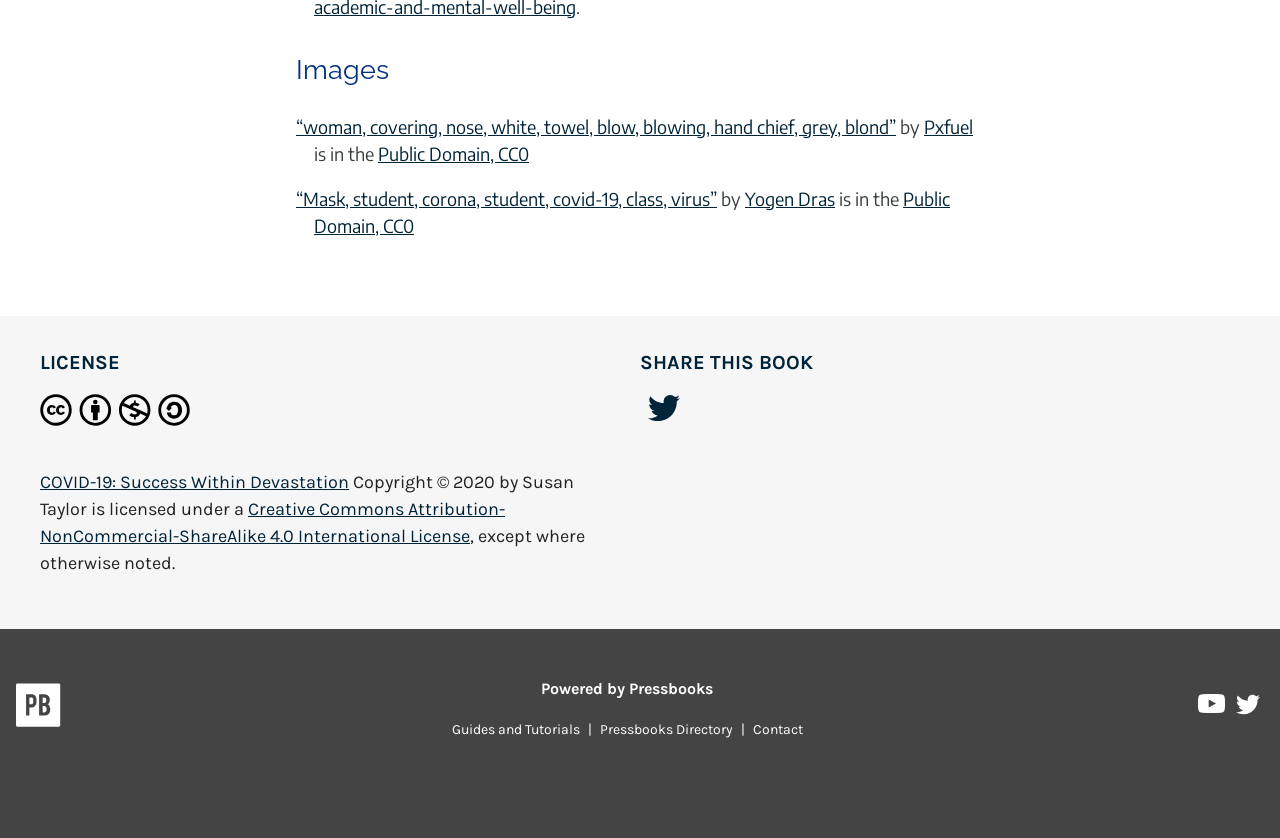Locate the bounding box coordinates of the clickable area to execute the instruction: "Click STAY INFORMED". Provide the coordinates as four float numbers between 0 and 1, represented as [left, top, right, bottom].

None